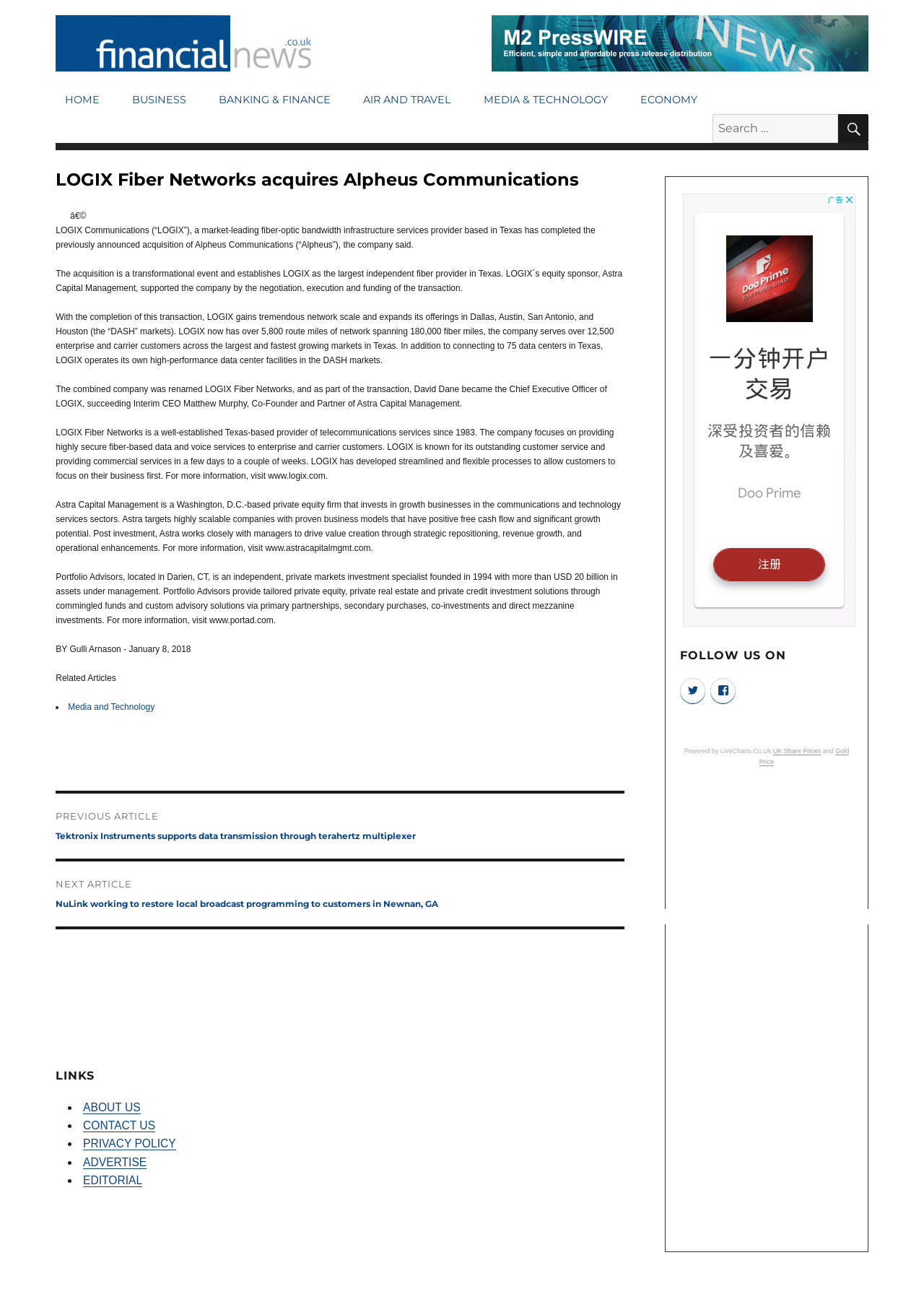Determine the bounding box for the UI element described here: "Business".

[0.133, 0.067, 0.211, 0.088]